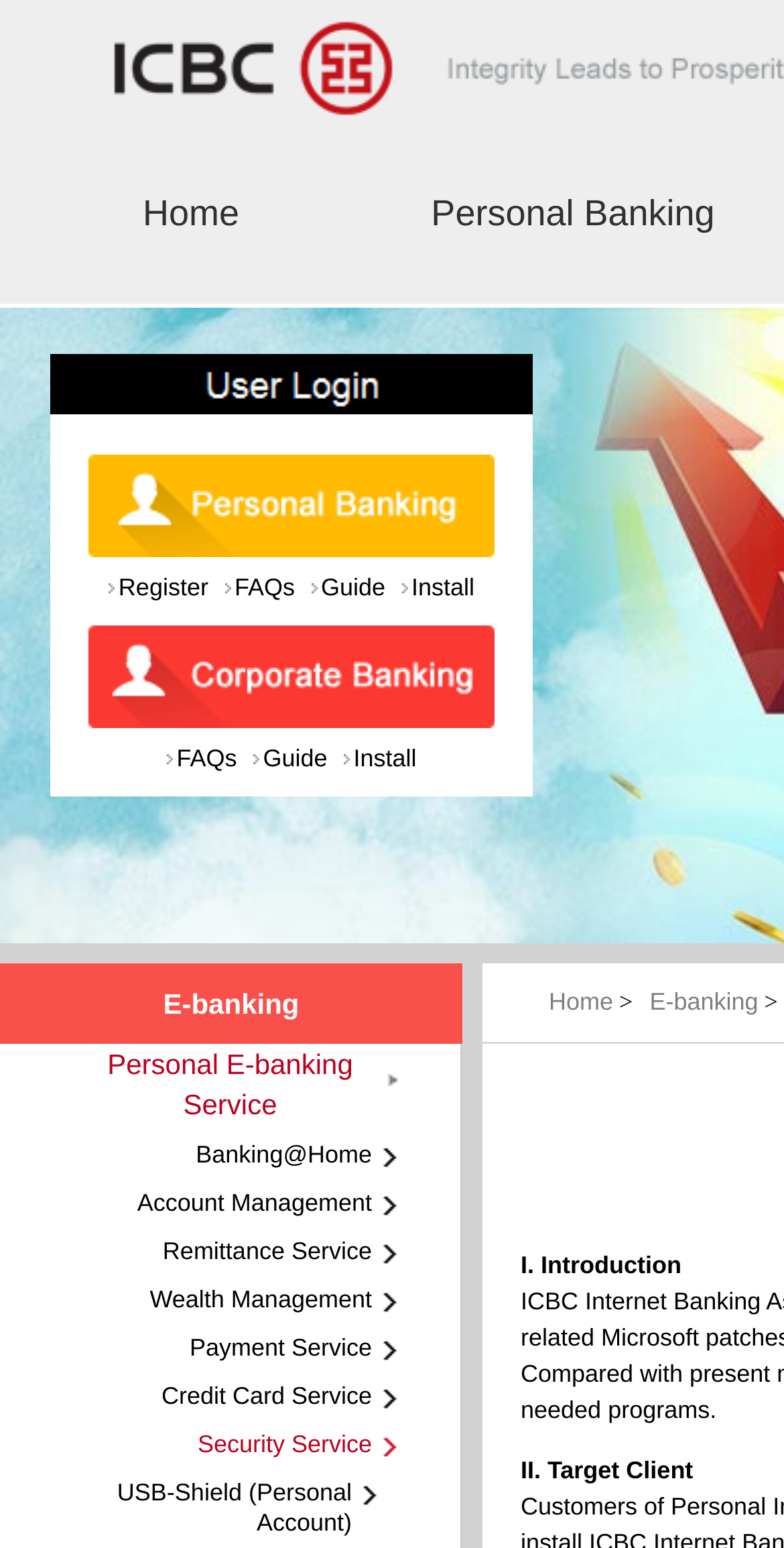Reply to the question with a single word or phrase:
How many images are on the homepage?

4